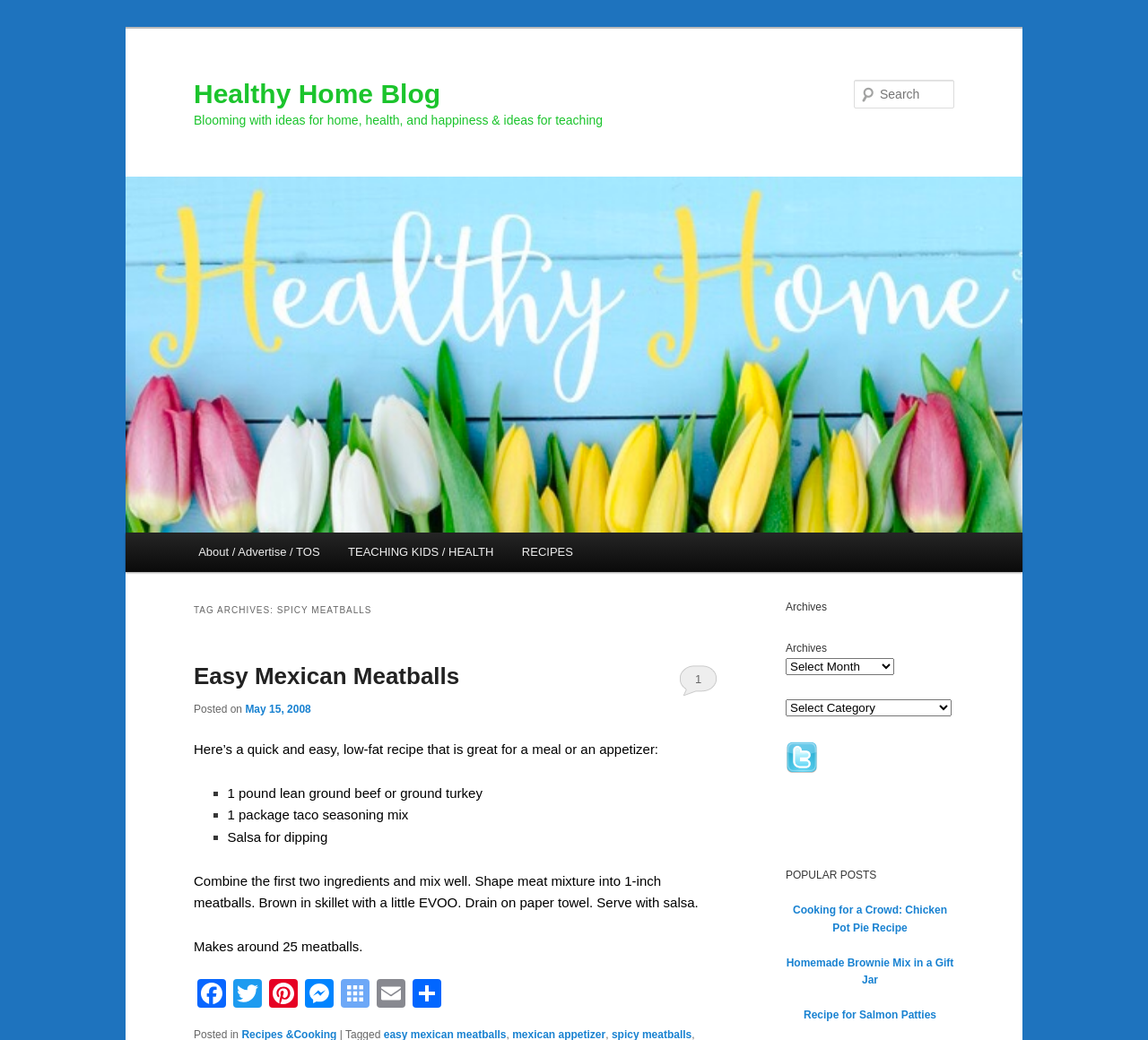Find the primary header on the webpage and provide its text.

Healthy Home Blog